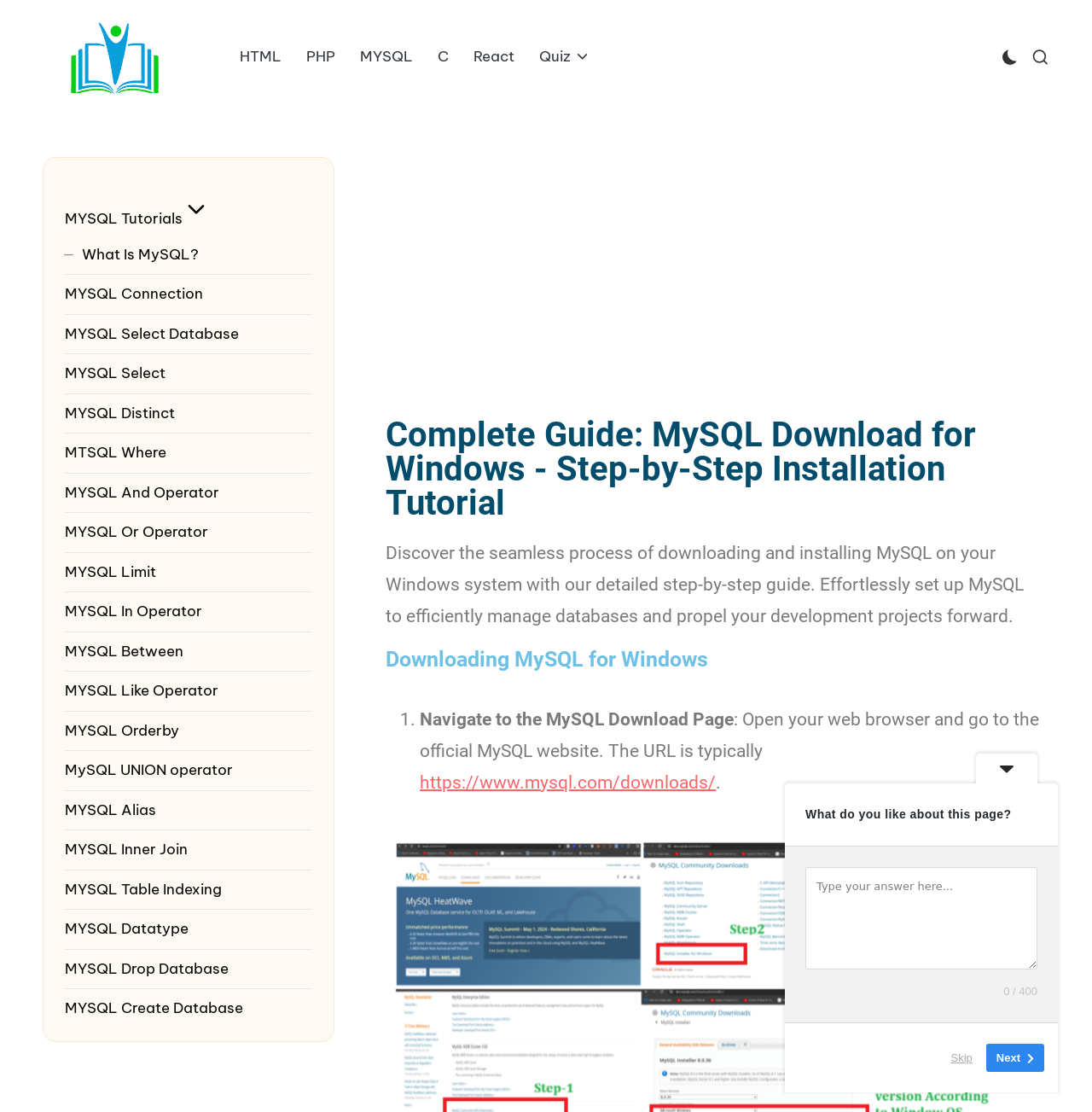How many MySQL-related links are available on the webpage?
Look at the screenshot and give a one-word or phrase answer.

15